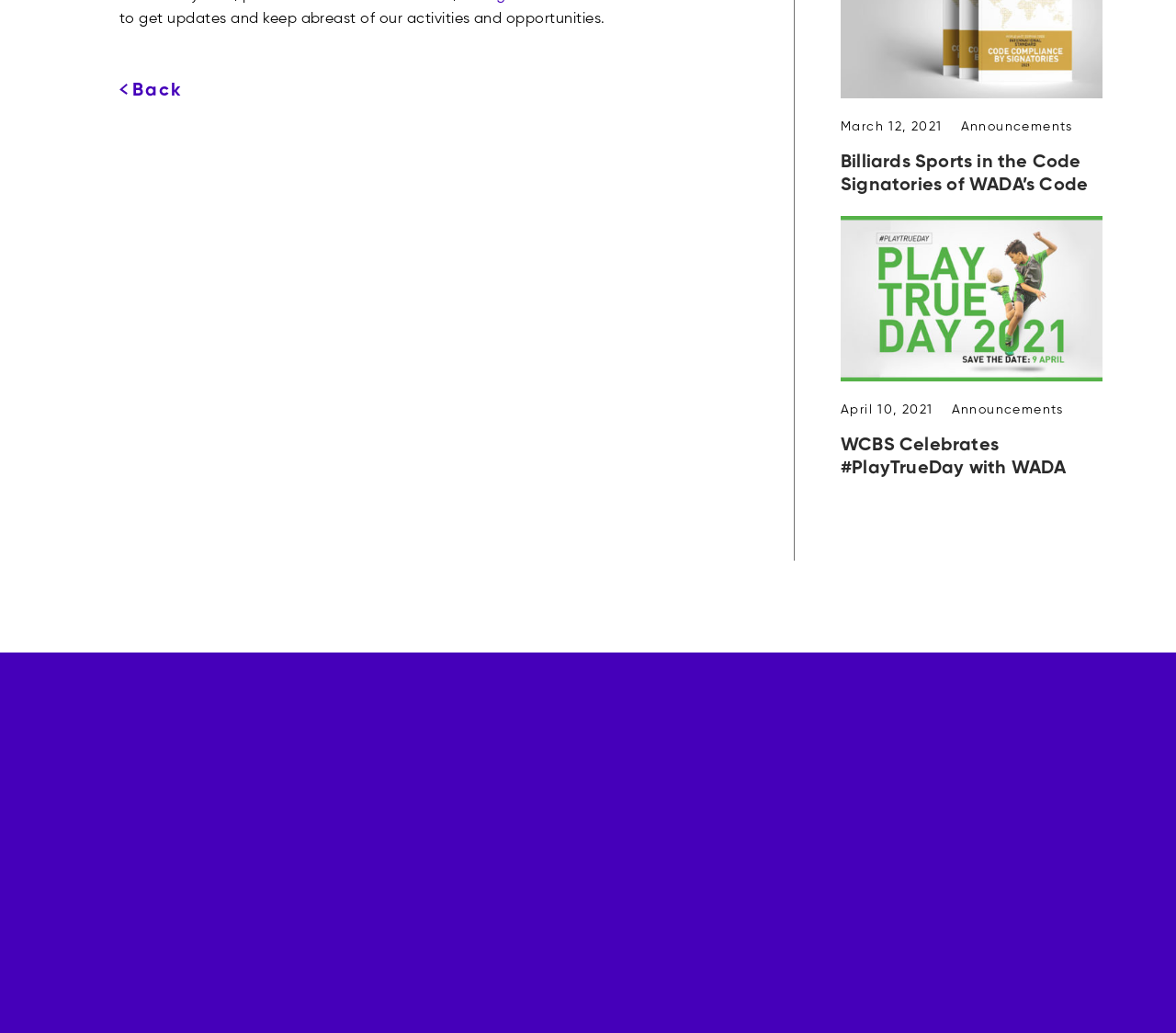Please identify the bounding box coordinates of the area that needs to be clicked to fulfill the following instruction: "Read about Billiards Sports in the Code Signatories of WADA’s Code."

[0.715, 0.148, 0.925, 0.188]